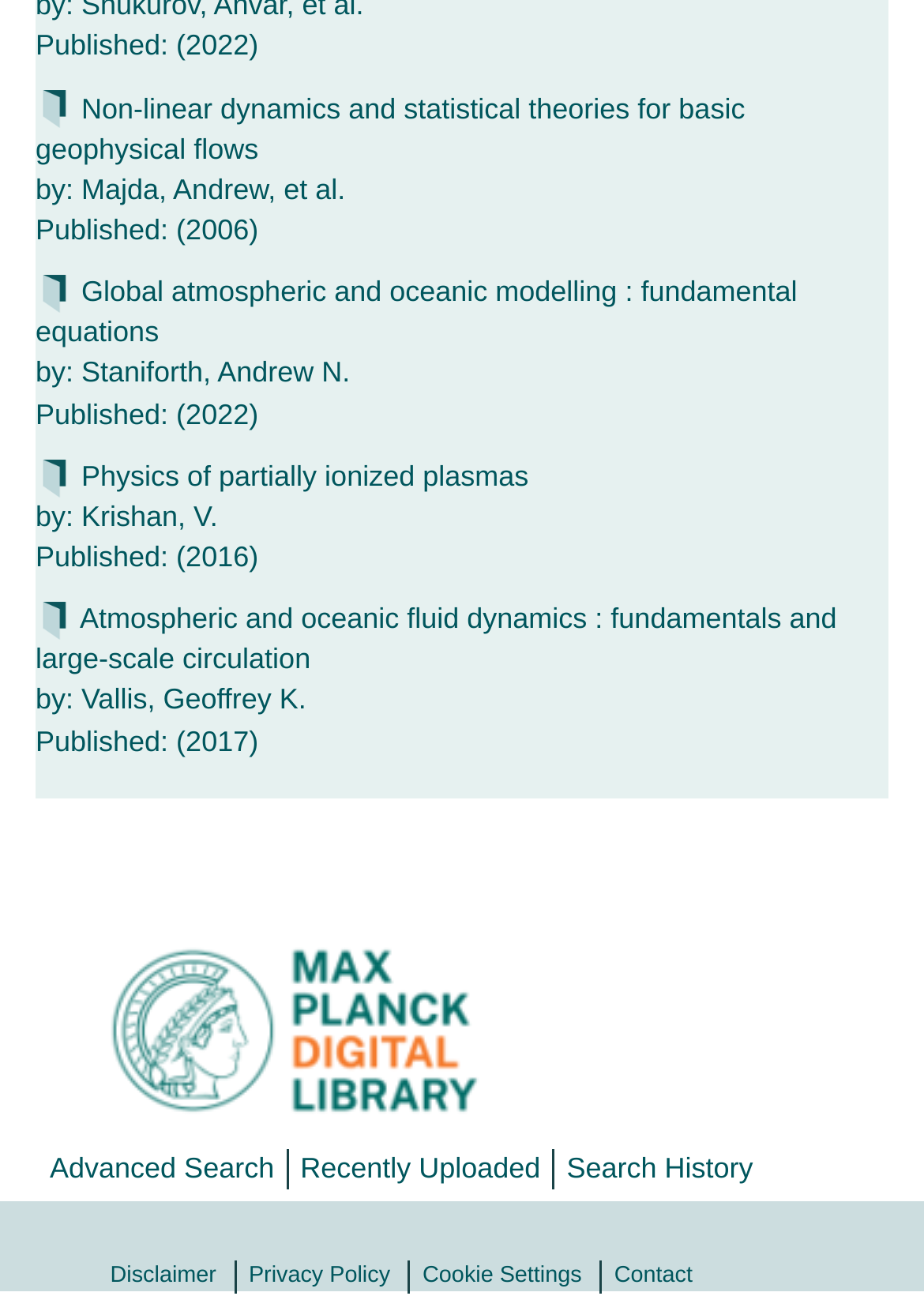Provide a brief response using a word or short phrase to this question:
What is the purpose of the link 'Advanced Search'?

To perform advanced search